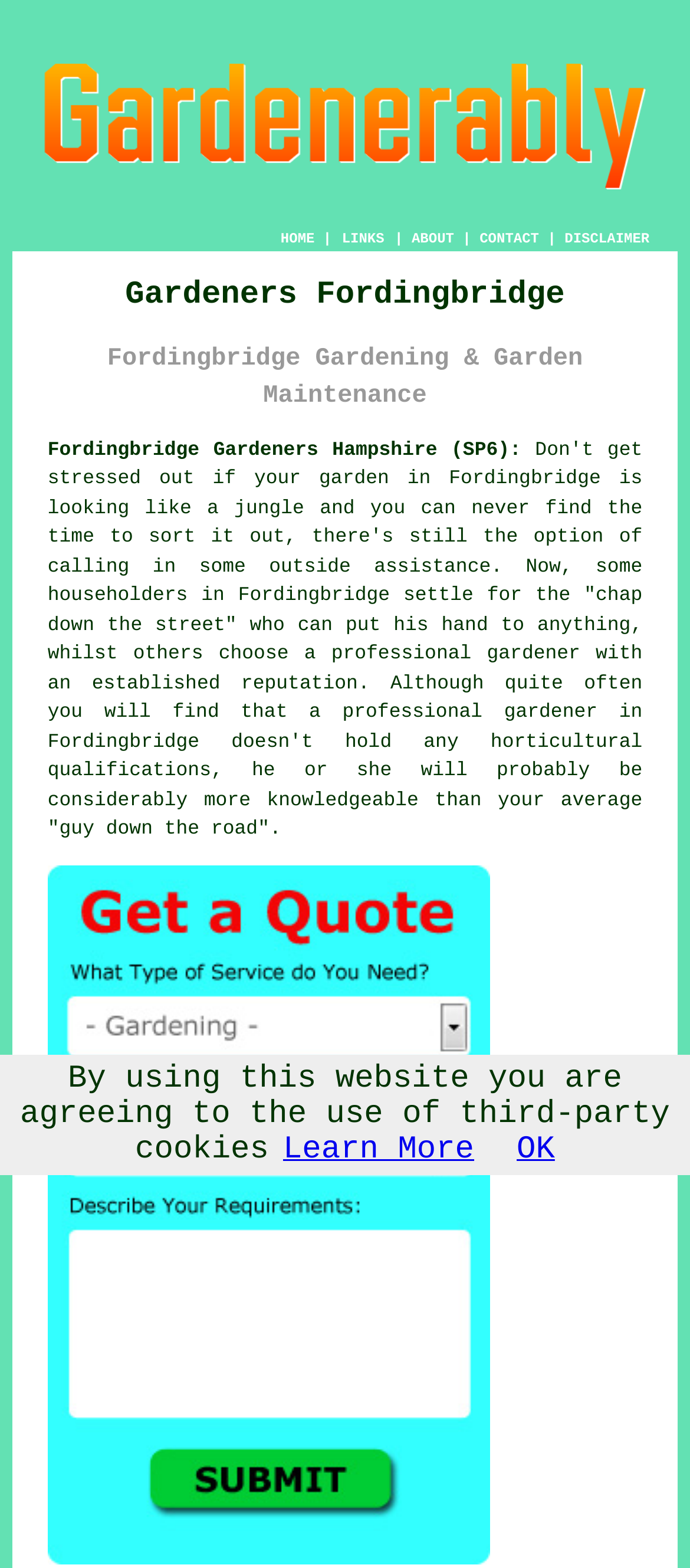Determine the bounding box coordinates of the clickable area required to perform the following instruction: "Click the HOME link". The coordinates should be represented as four float numbers between 0 and 1: [left, top, right, bottom].

[0.407, 0.148, 0.456, 0.158]